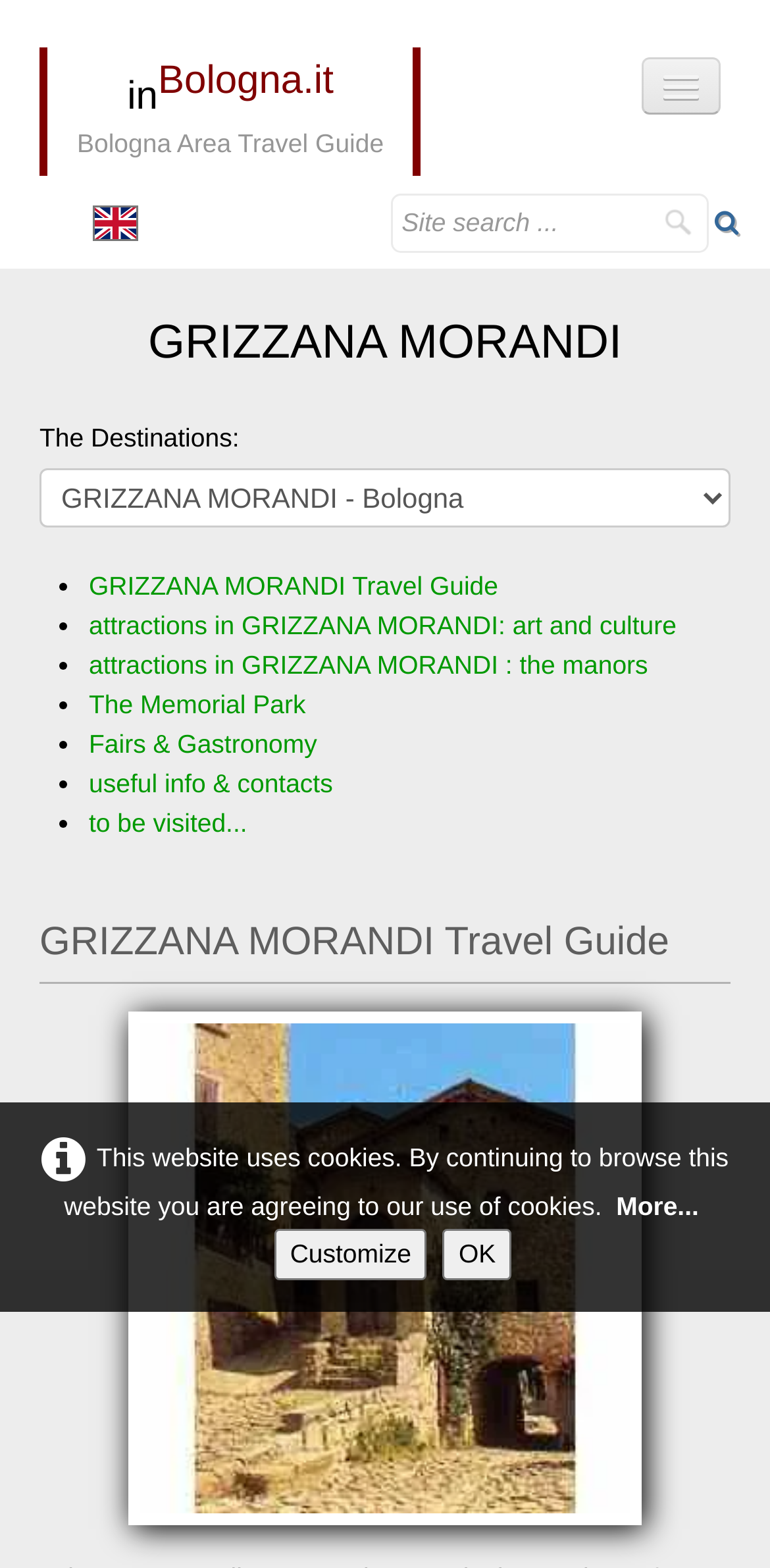Please specify the bounding box coordinates of the region to click in order to perform the following instruction: "Search the site".

[0.509, 0.123, 0.922, 0.161]